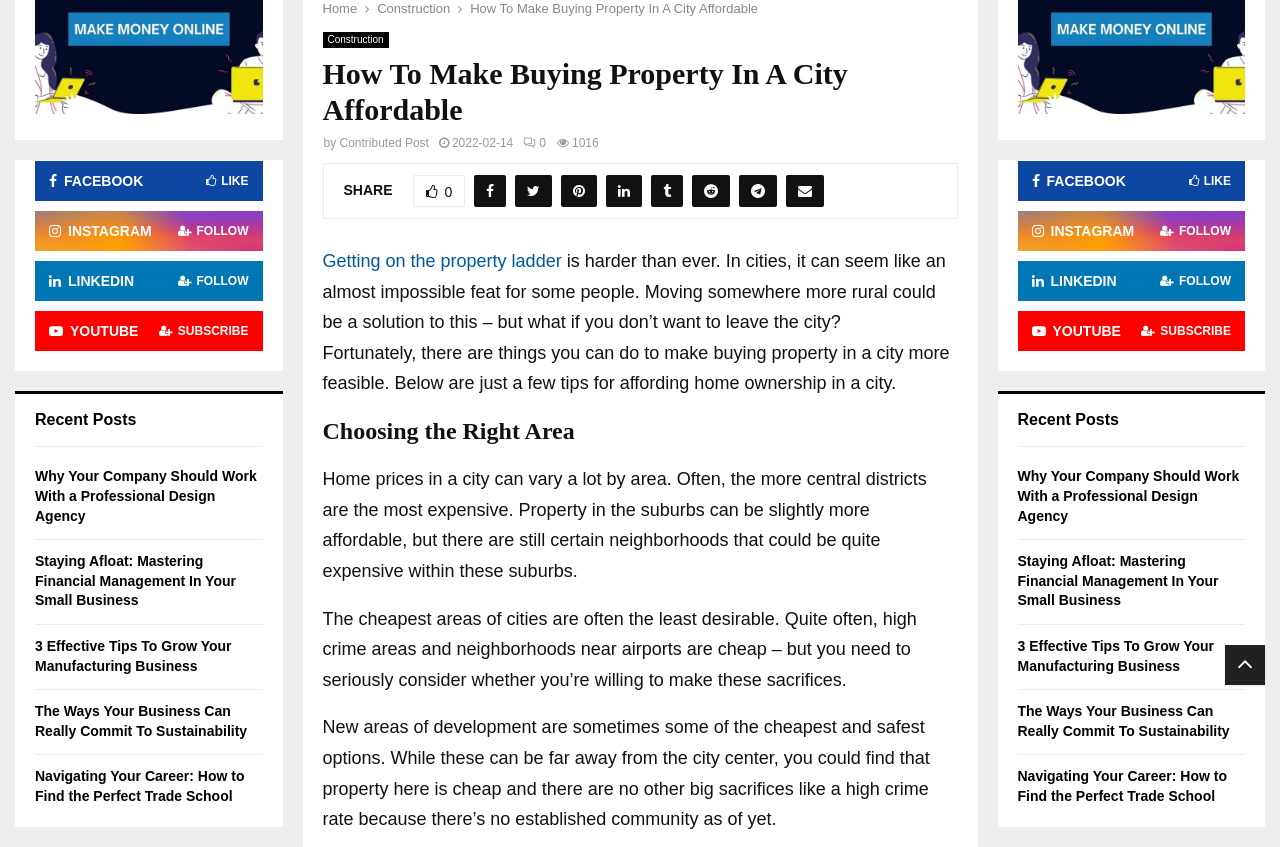Identify the bounding box of the UI element described as follows: "LinkedinFollow". Provide the coordinates as four float numbers in the range of 0 to 1 [left, top, right, bottom].

[0.806, 0.309, 0.962, 0.356]